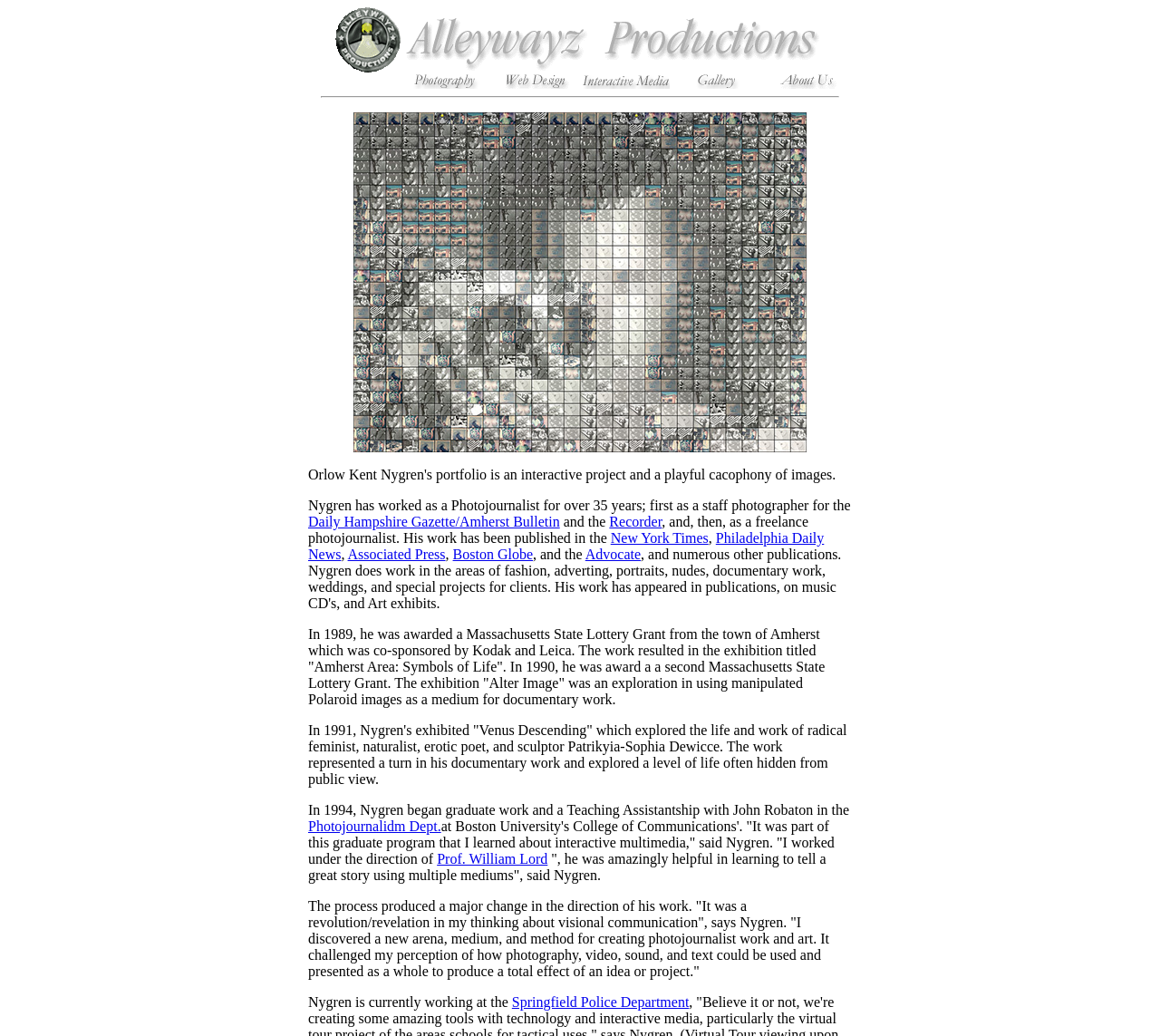Please identify the bounding box coordinates of the clickable region that I should interact with to perform the following instruction: "Click the link to view Nygren's work at the Daily Hampshire Gazette/Amherst Bulletin". The coordinates should be expressed as four float numbers between 0 and 1, i.e., [left, top, right, bottom].

[0.266, 0.496, 0.483, 0.511]